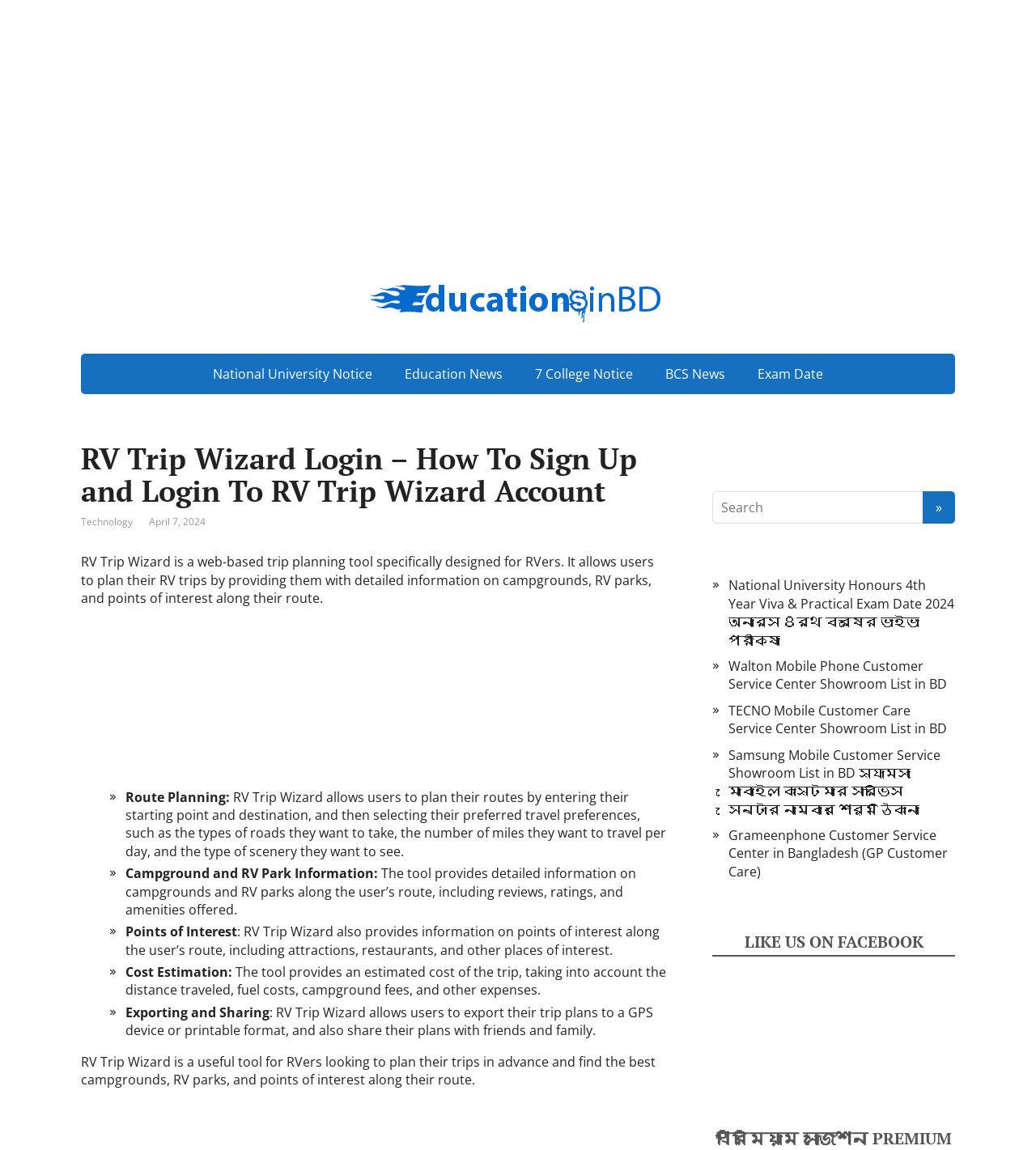Does RV Trip Wizard provide real-time traffic updates?
Please respond to the question with as much detail as possible.

According to the webpage, RV Trip Wizard provides users with real-time traffic updates, allowing them to plan their route around traffic congestion and avoid delays.